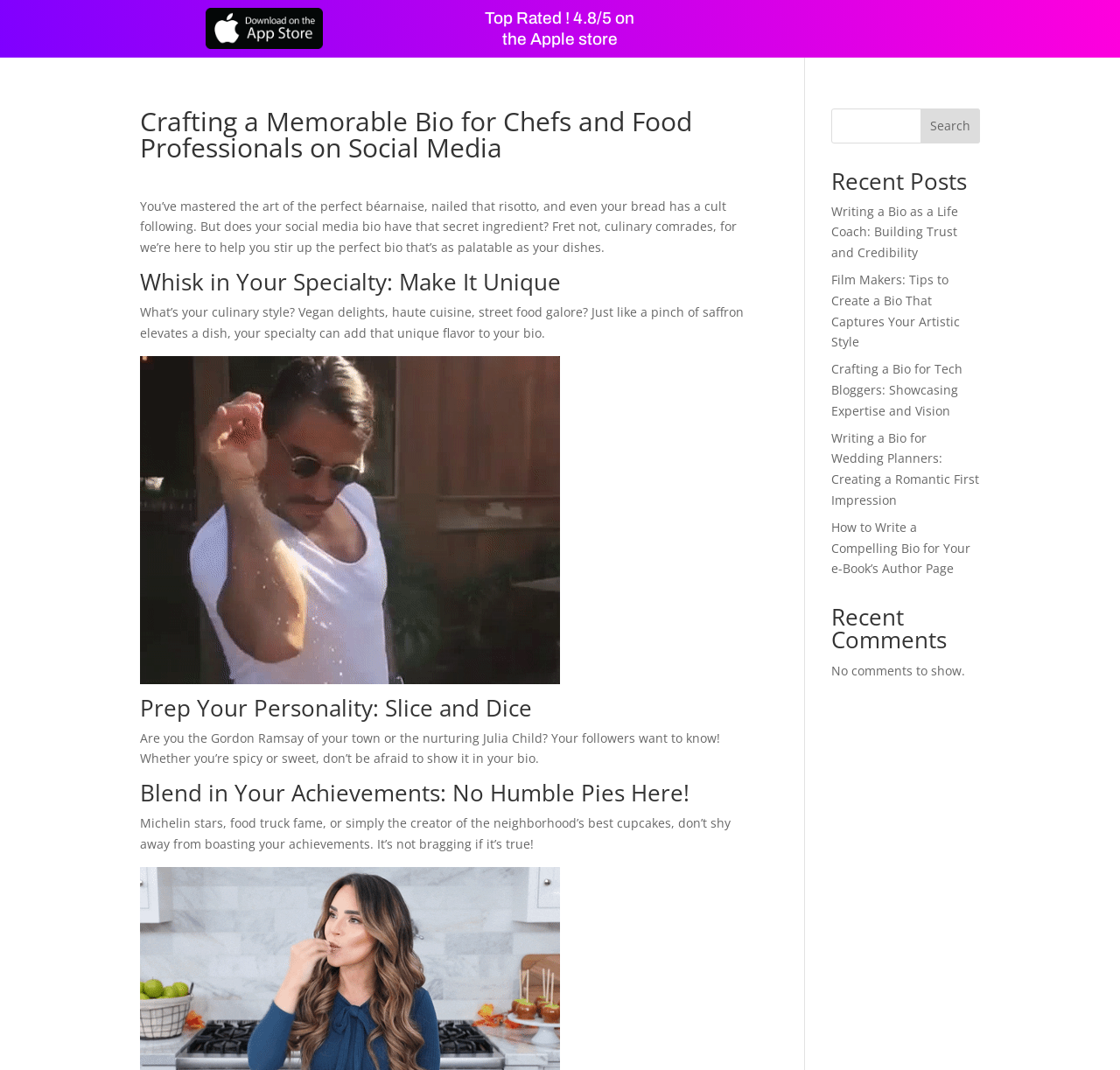Describe in detail what you see on the webpage.

This webpage is about crafting a memorable bio for chefs and food professionals on social media. At the top, there is a link and an image, likely a logo or icon, positioned side by side. Below them, a heading with the title of the webpage is displayed prominently. 

To the right of the title, a rating of "Top Rated! 4.8/5 on the Apple store" is shown. The main content of the webpage is divided into four sections, each with a heading and a paragraph of text. The first section discusses the importance of having a unique bio on social media, with a focus on culinary specialties. The second section is about showcasing one's personality in their bio, comparing it to the styles of famous chefs. The third section advises on highlighting achievements, such as Michelin stars or food truck fame, in the bio. The fourth section is not explicitly stated but seems to be about blending in one's achievements.

Below the main content, there is a search bar with a search button to the right. To the right of the search bar, a heading "Recent Posts" is displayed, followed by five links to different articles about writing bios for various professions. Further down, a heading "Recent Comments" is shown, but there are no comments to display.

Overall, the webpage has a clean and organized structure, with clear headings and concise text, making it easy to navigate and read.